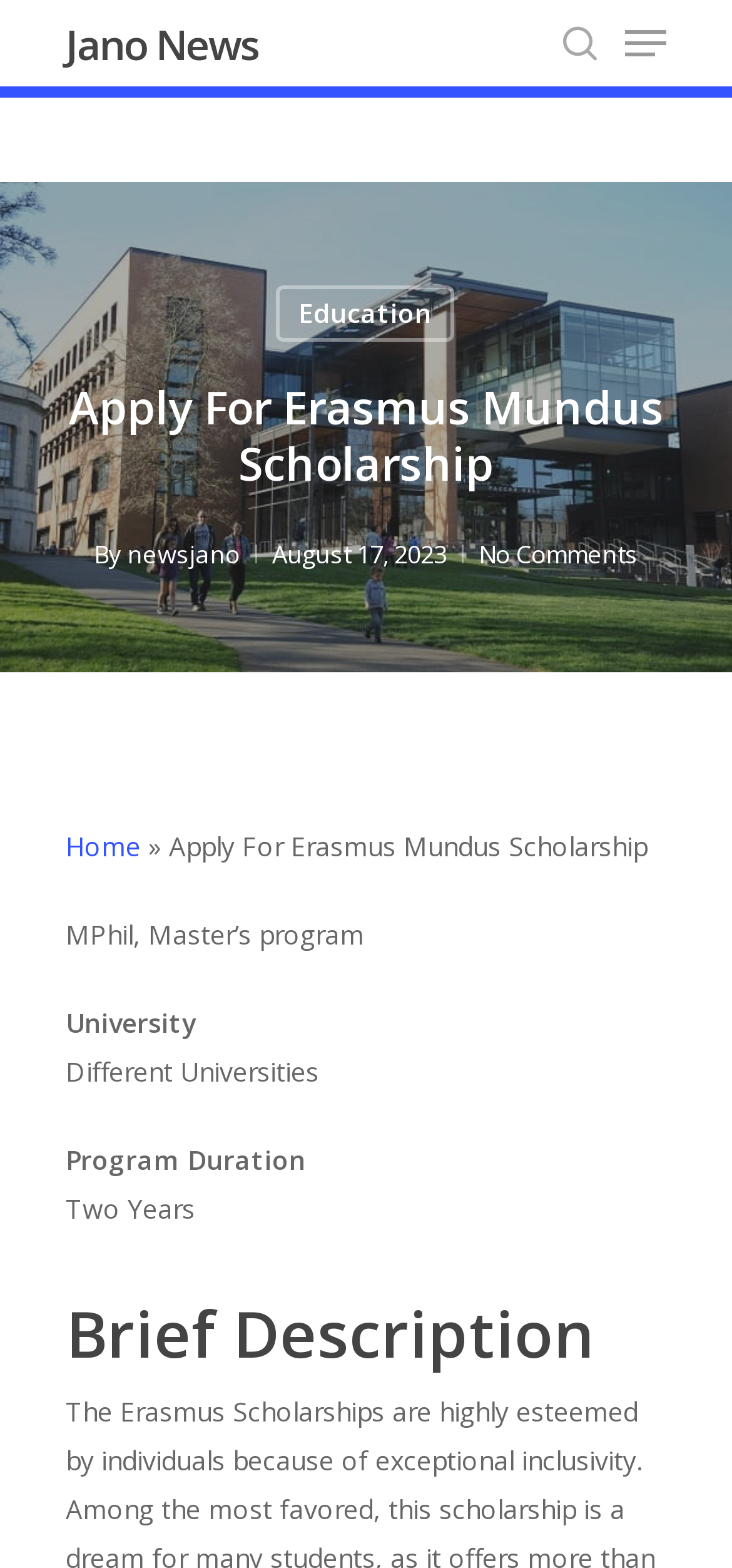Specify the bounding box coordinates of the element's area that should be clicked to execute the given instruction: "read the article". The coordinates should be four float numbers between 0 and 1, i.e., [left, top, right, bottom].

[0.09, 0.218, 0.91, 0.338]